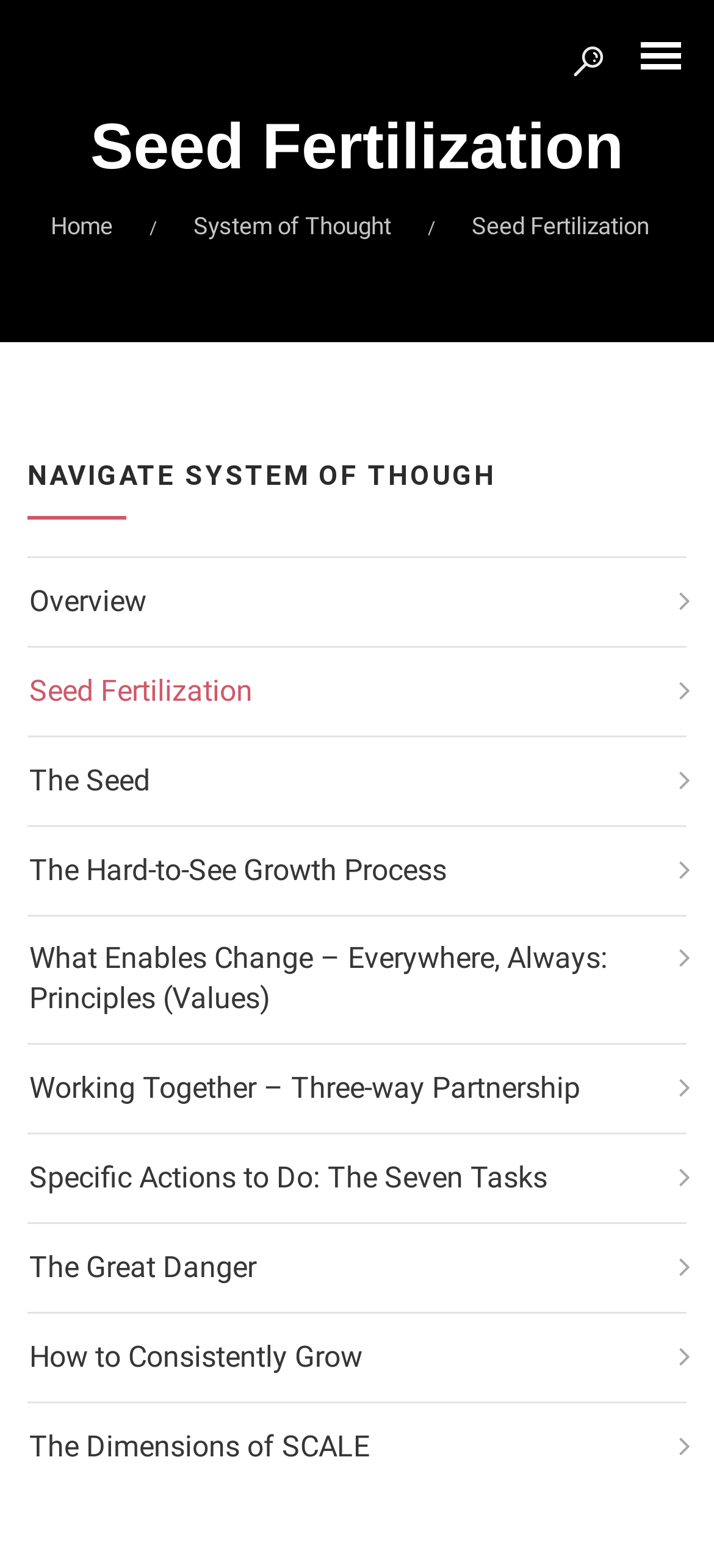Please find and report the bounding box coordinates of the element to click in order to perform the following action: "Click the Overview link". The coordinates should be expressed as four float numbers between 0 and 1, in the format [left, top, right, bottom].

[0.0, 0.069, 1.0, 0.13]